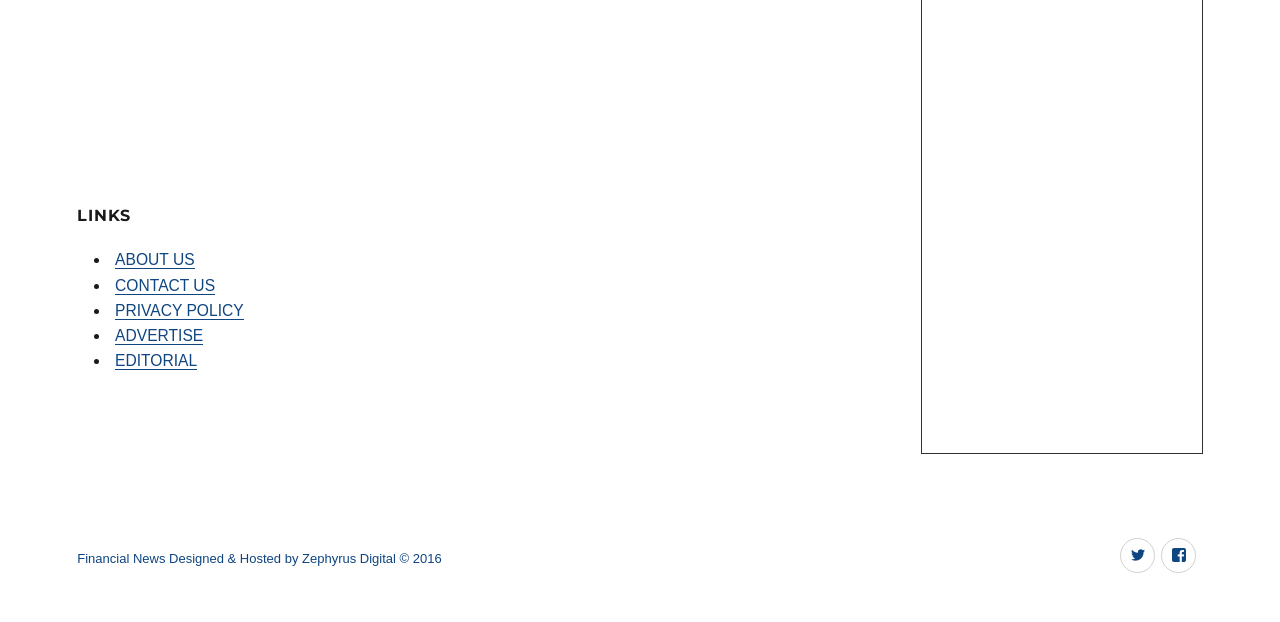Determine the bounding box coordinates for the area that needs to be clicked to fulfill this task: "go to TWITTER". The coordinates must be given as four float numbers between 0 and 1, i.e., [left, top, right, bottom].

[0.875, 0.865, 0.902, 0.922]